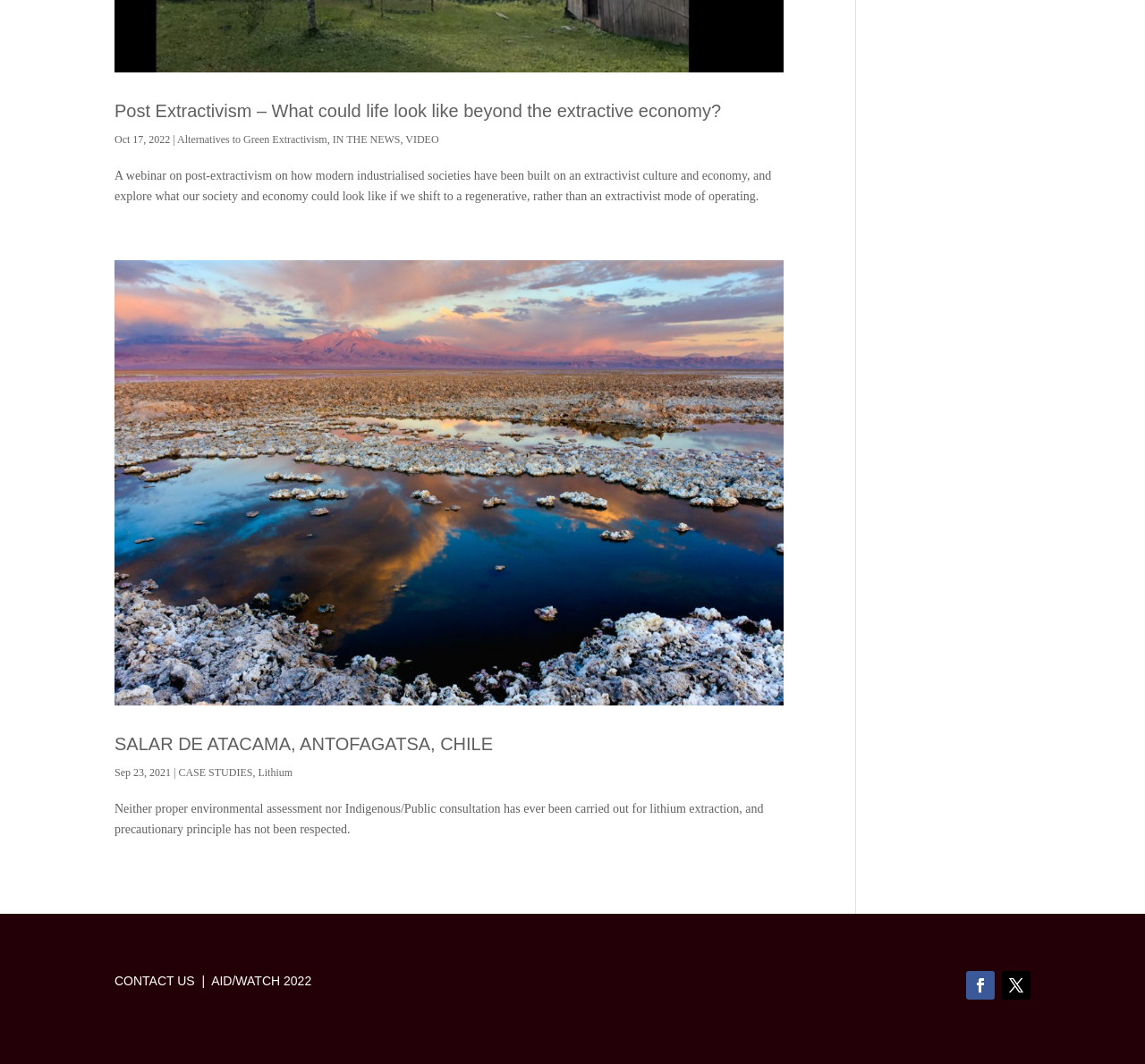Provide the bounding box coordinates of the HTML element described as: "CASE STUDIES". The bounding box coordinates should be four float numbers between 0 and 1, i.e., [left, top, right, bottom].

[0.156, 0.72, 0.221, 0.732]